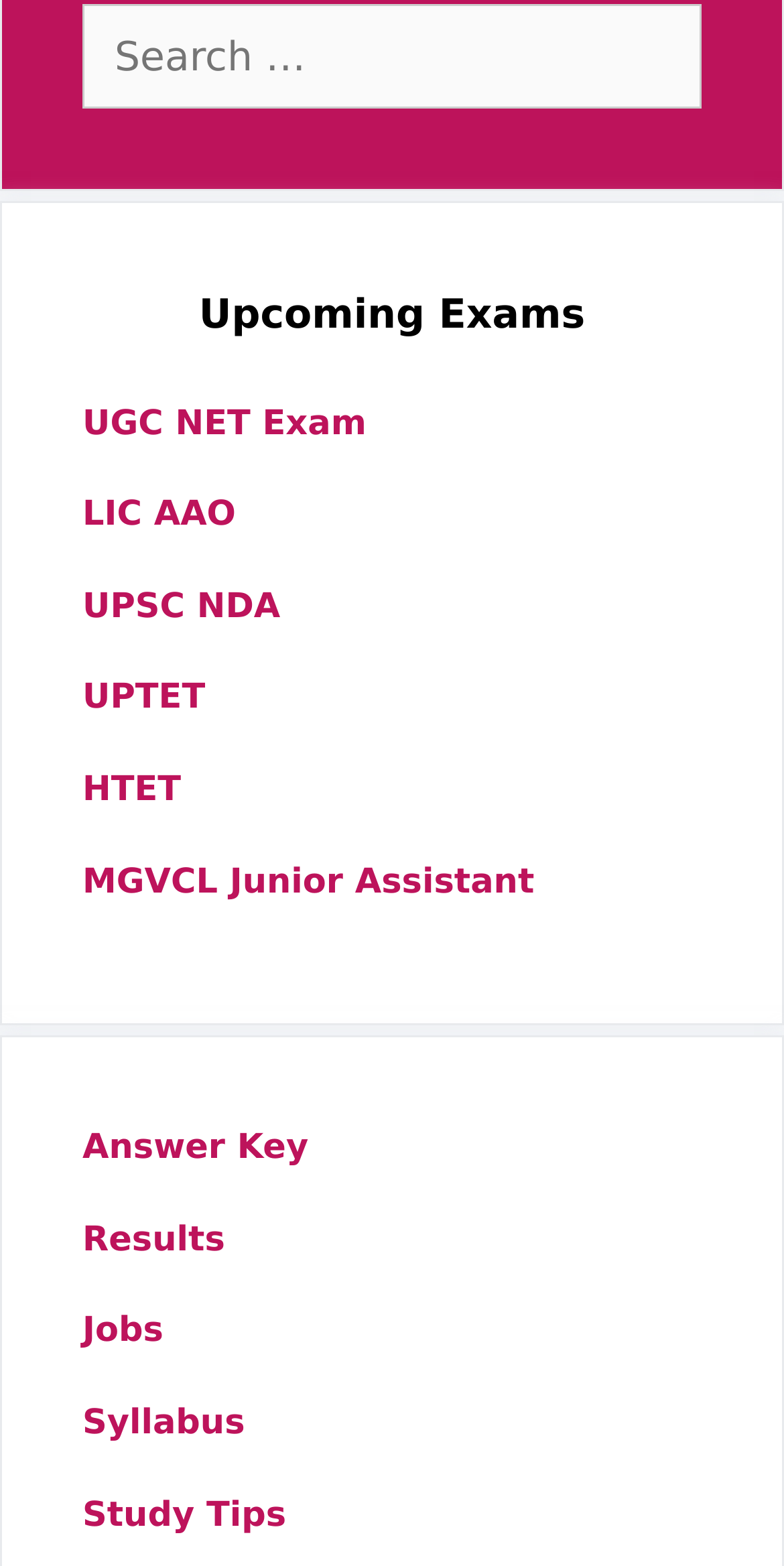Please study the image and answer the question comprehensively:
What is the section below the search box?

The section below the search box is labeled as 'Upcoming Exams' and it lists various exam links such as UGC NET Exam, LIC AAO, UPSC NDA, and others. This section appears to be providing information about upcoming exams and related resources.